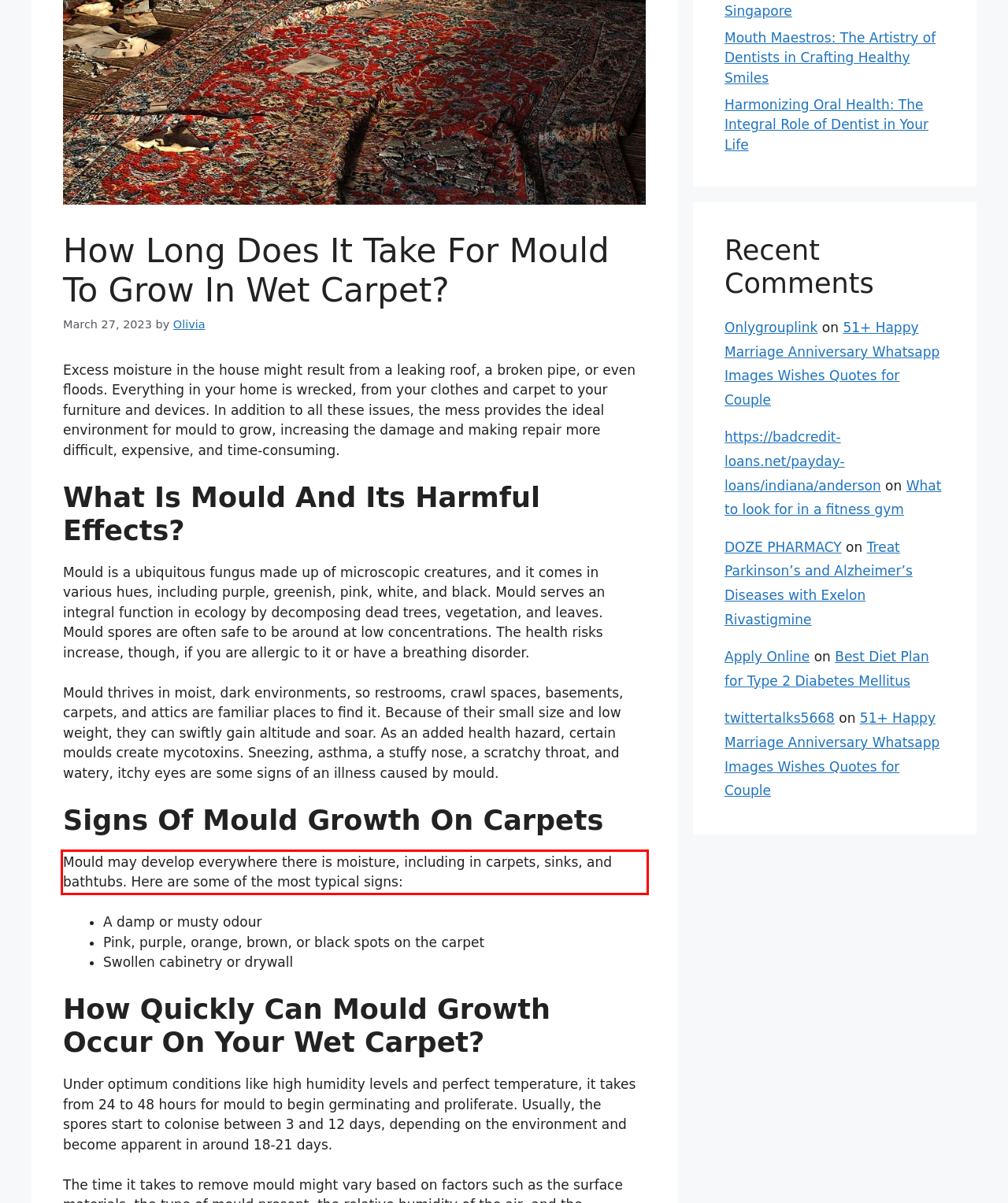You are presented with a screenshot containing a red rectangle. Extract the text found inside this red bounding box.

Mould may develop everywhere there is moisture, including in carpets, sinks, and bathtubs. Here are some of the most typical signs: